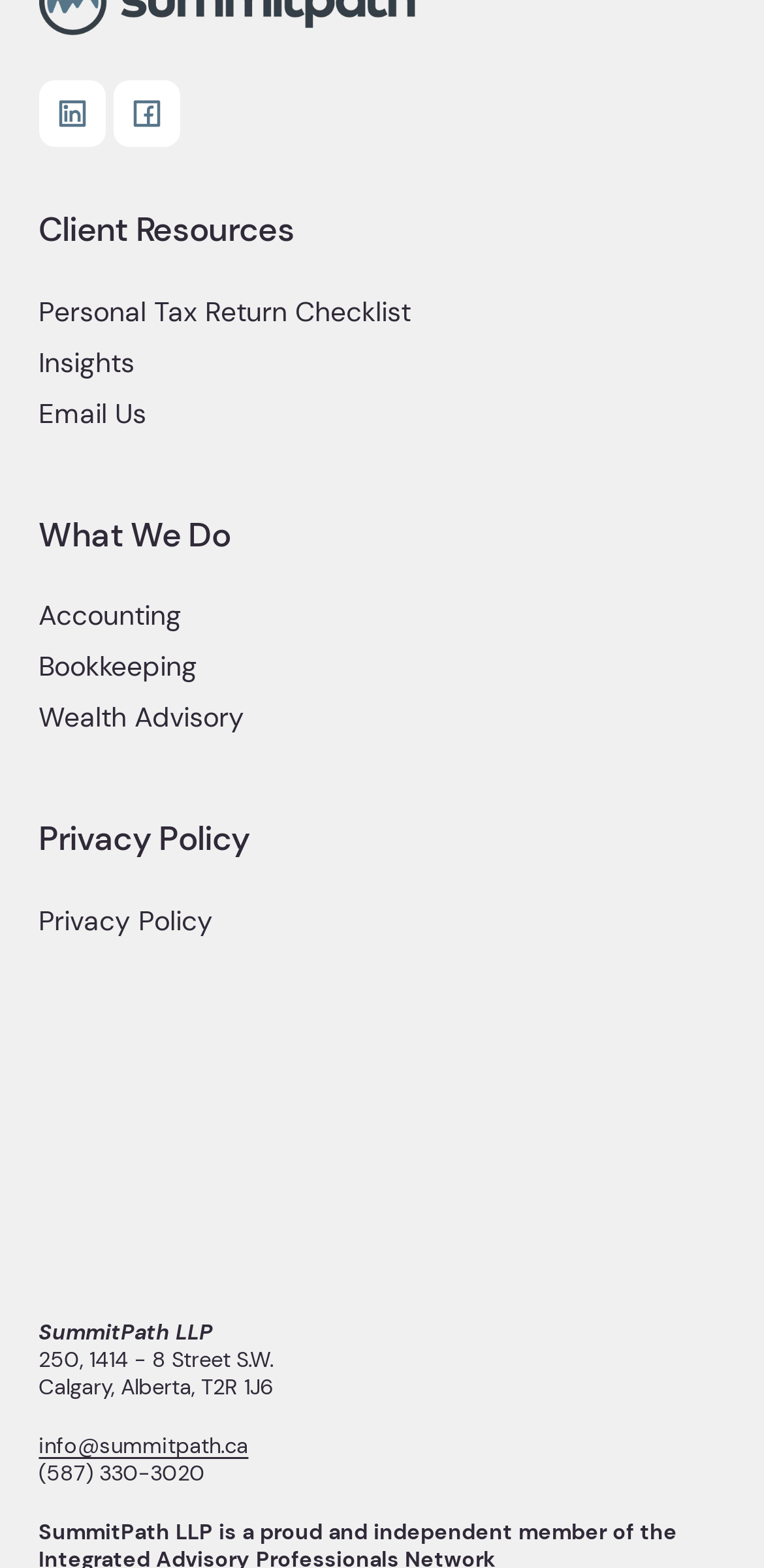Highlight the bounding box of the UI element that corresponds to this description: "Accounting".

[0.051, 0.385, 0.949, 0.418]